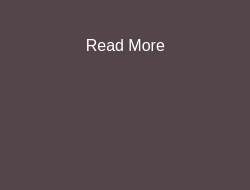Give a comprehensive caption that covers the entire image content.

The image features a prominently displayed "Read More" button, inviting visitors to explore additional content on the Galaxy Locksmith Store's webpage. This button is an essential interactive element for users seeking more information about the locksmith services offered in West Hartford, CT. The background is a muted dark color, creating a contrast that emphasizes the clarity and visibility of the button's text. By clicking this button, users can access further details about the various locksmith services provided, including emergency assistance, residential and commercial options, and specialized automotive locksmith services, thereby enhancing their understanding of the offerings available at Galaxy Locksmith Store.